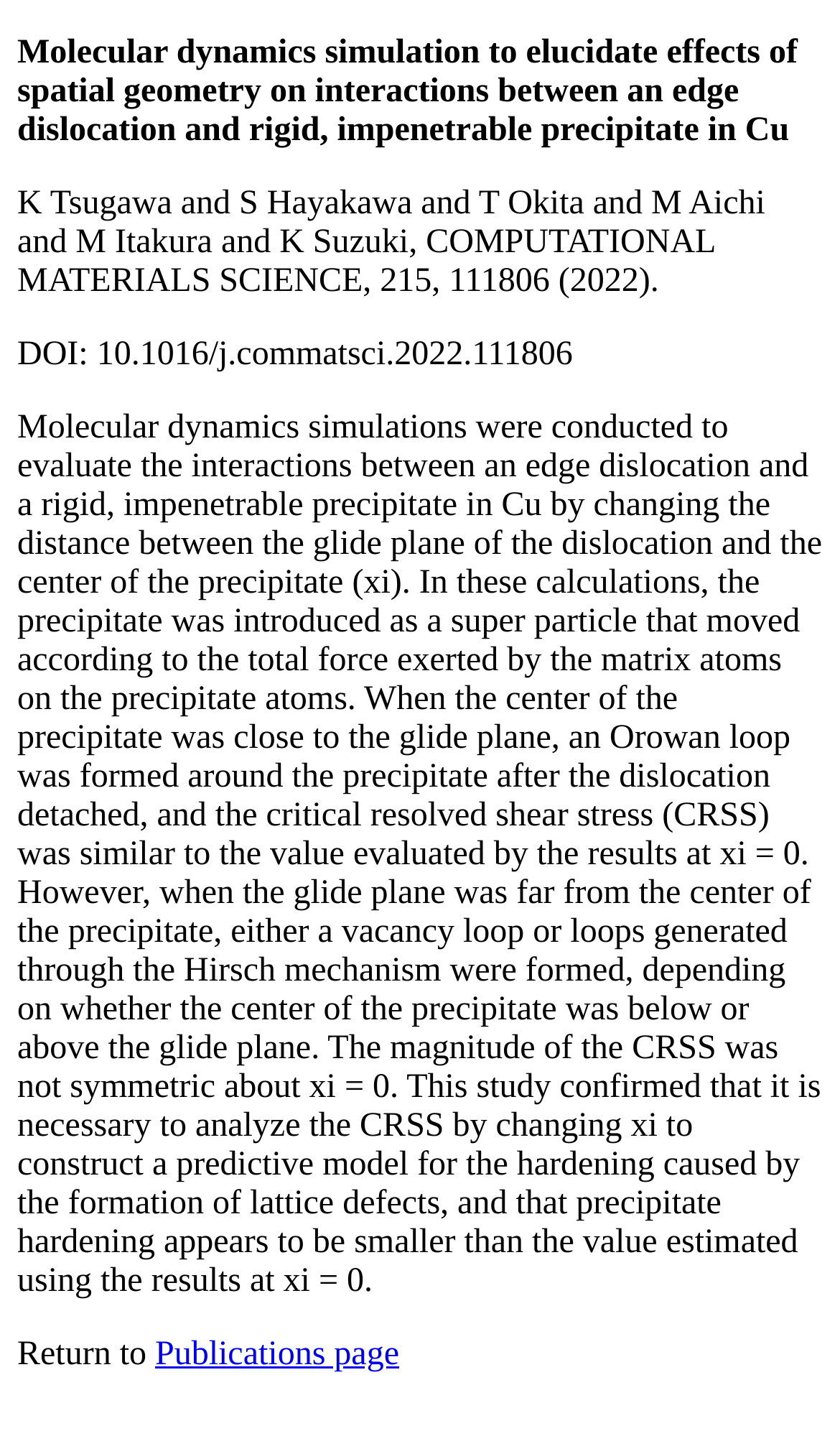Show the bounding box coordinates for the HTML element described as: "Publications page".

[0.185, 0.934, 0.475, 0.959]